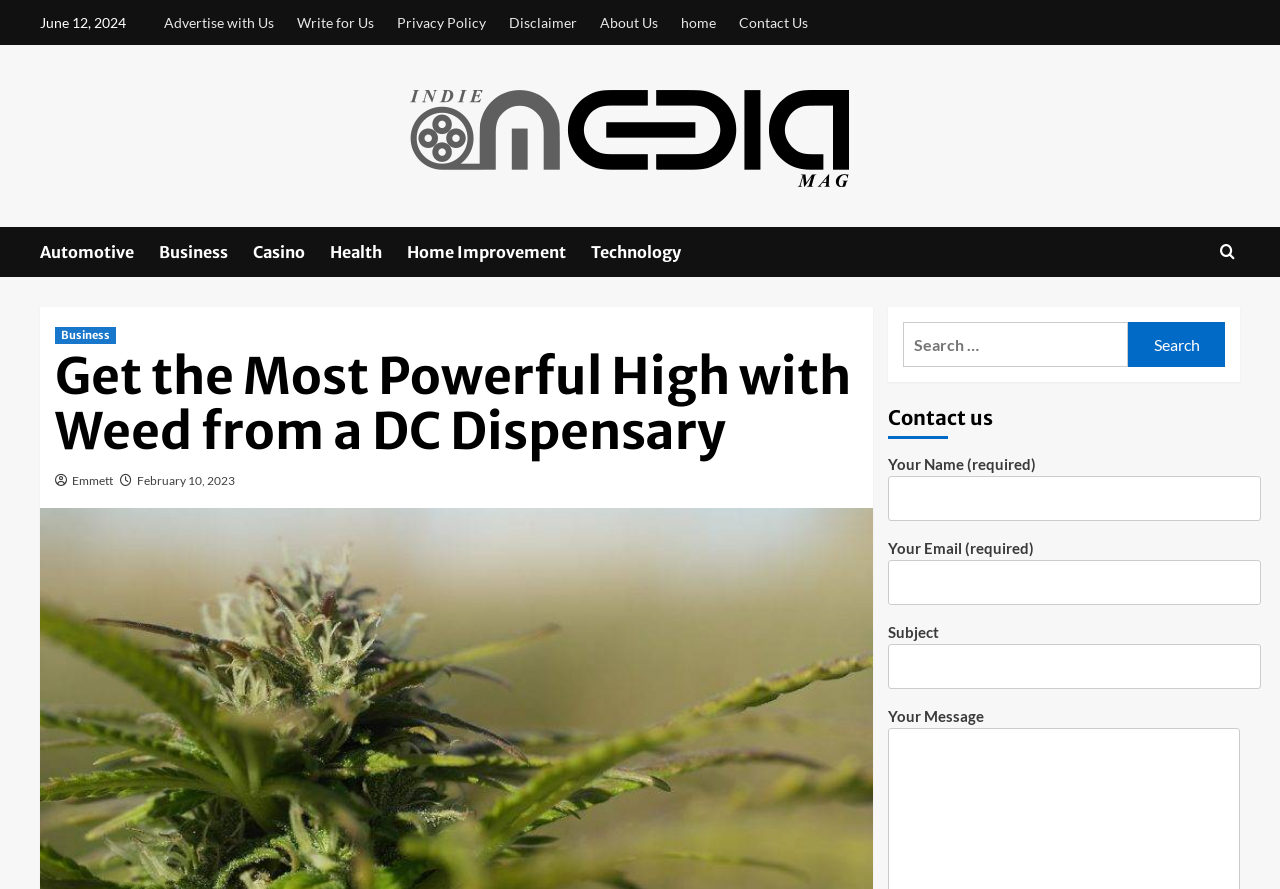Use a single word or phrase to answer the question: How many categories are listed on the webpage?

6